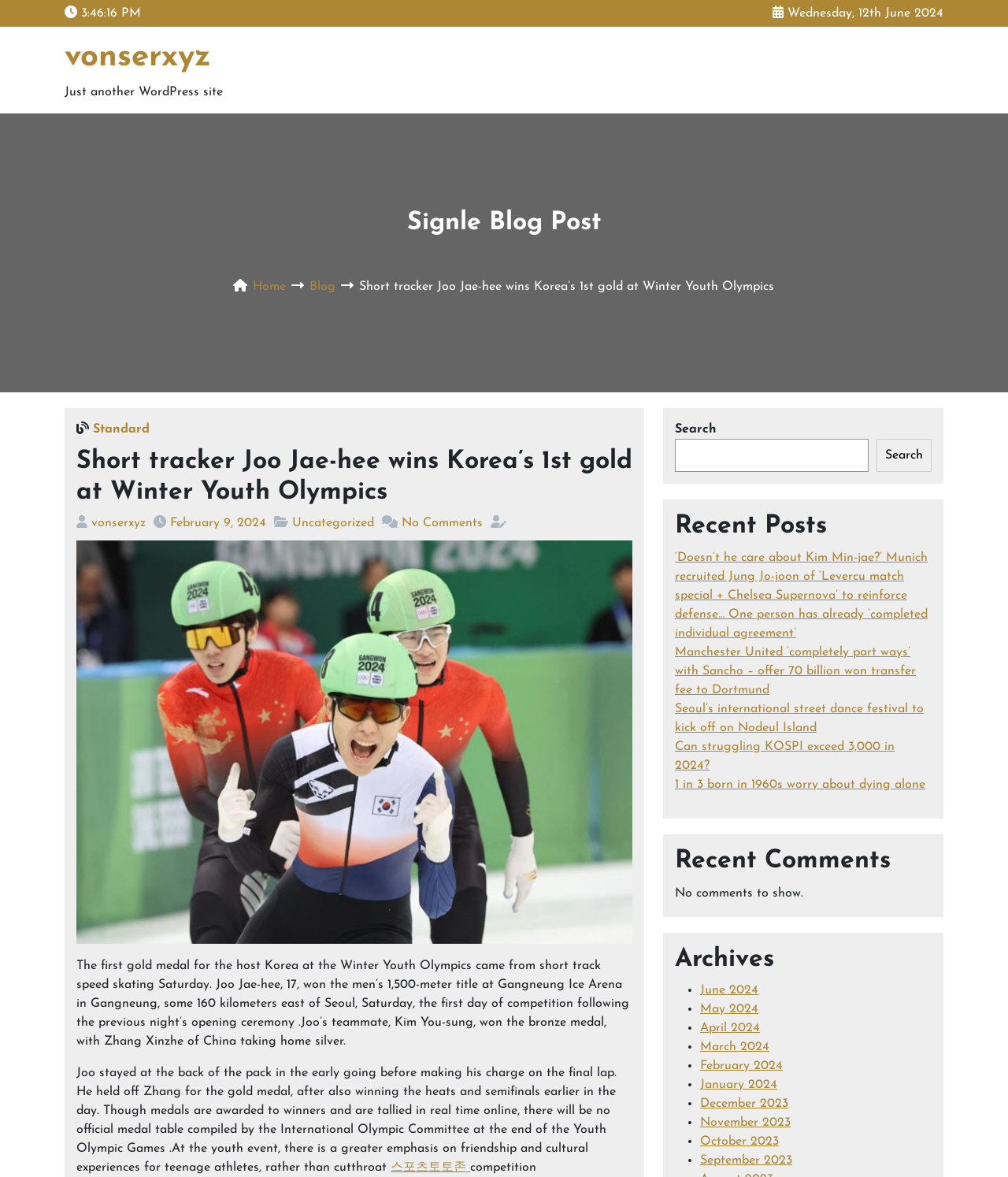Respond to the following question using a concise word or phrase: 
What is the name of the short tracker who won Korea's 1st gold?

Joo Jae-hee